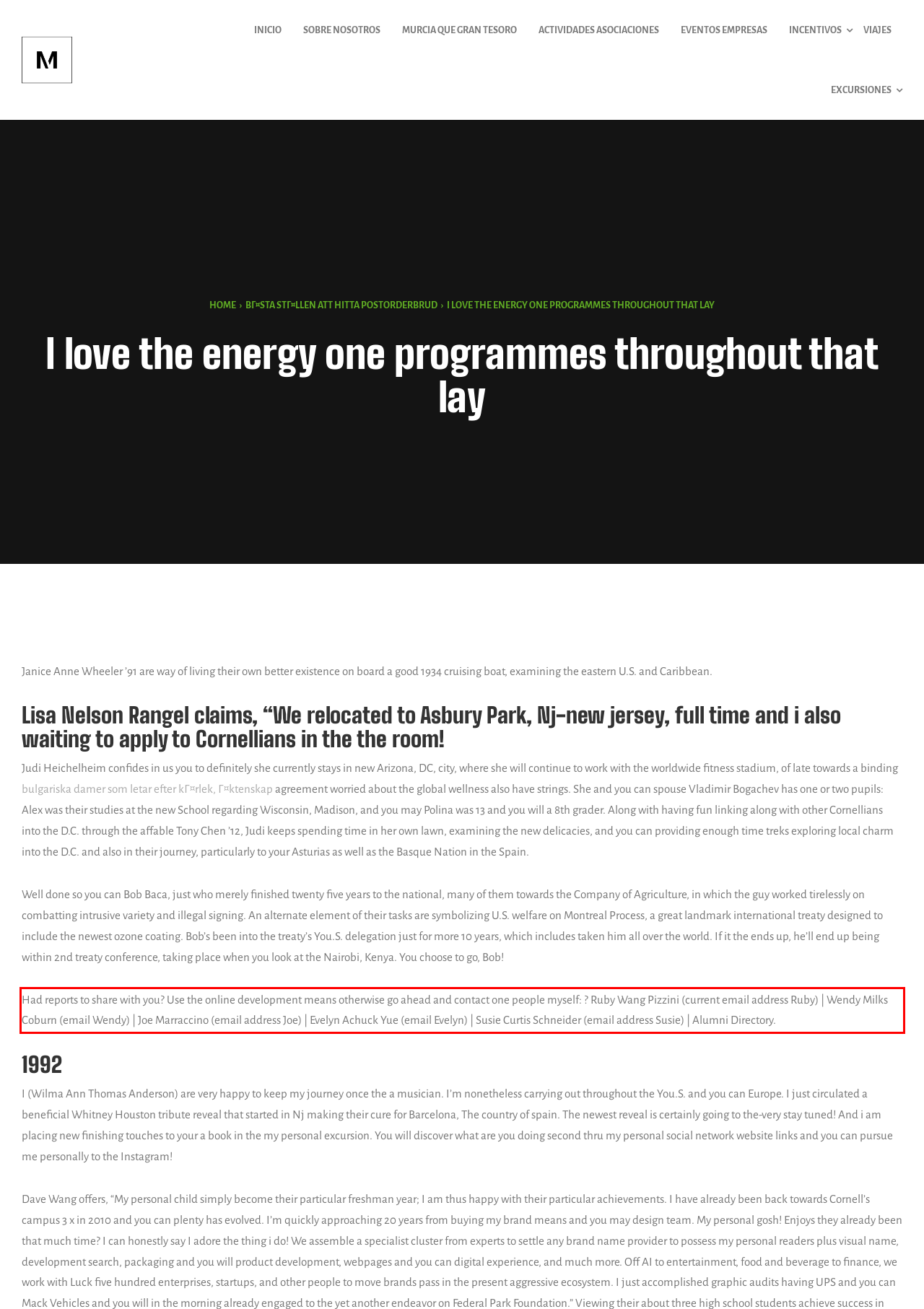Using the provided screenshot of a webpage, recognize and generate the text found within the red rectangle bounding box.

Had reports to share with you? Use the online development means otherwise go ahead and contact one people myself: ? Ruby Wang Pizzini (current email address Ruby) | Wendy Milks Coburn (email Wendy) | Joe Marraccino (email address Joe) | Evelyn Achuck Yue (email Evelyn) | Susie Curtis Schneider (email address Susie) | Alumni Directory.